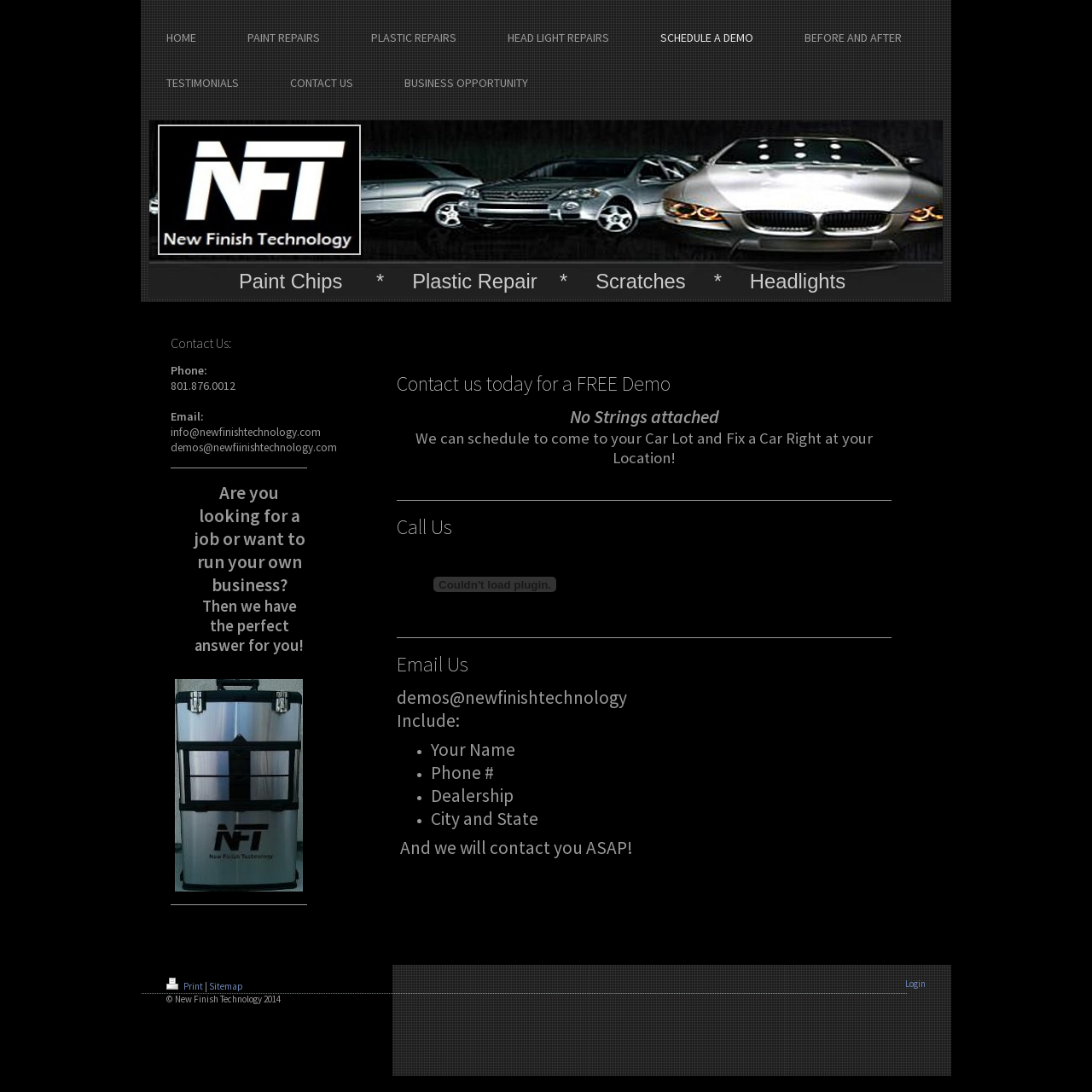Please identify the bounding box coordinates of the element that needs to be clicked to execute the following command: "Visit the 'About' page". Provide the bounding box using four float numbers between 0 and 1, formatted as [left, top, right, bottom].

None